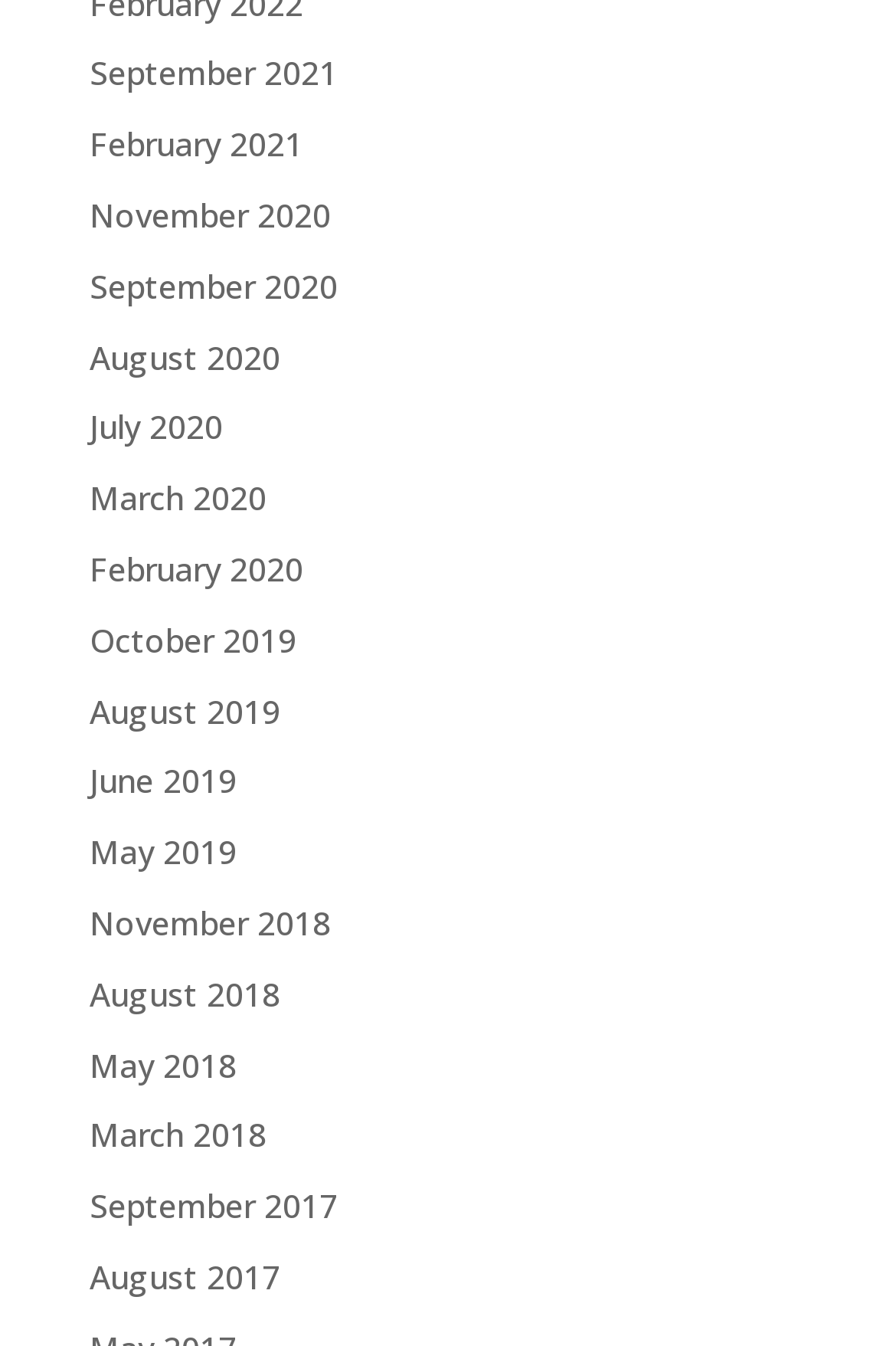Bounding box coordinates are given in the format (top-left x, top-left y, bottom-right x, bottom-right y). All values should be floating point numbers between 0 and 1. Provide the bounding box coordinate for the UI element described as: May 2018

[0.1, 0.774, 0.264, 0.807]